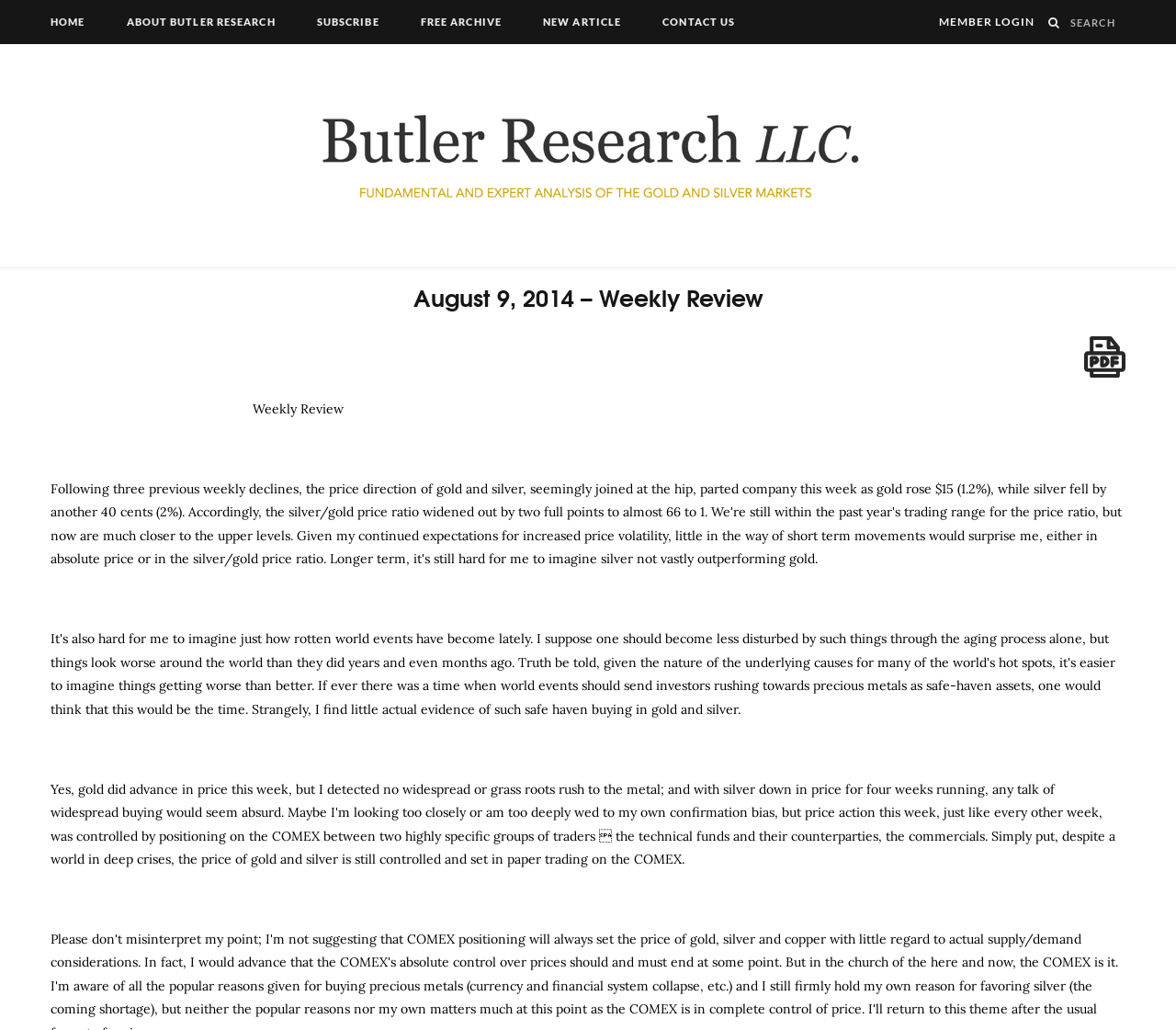Generate the title text from the webpage.

August 9, 2014 – Weekly Review